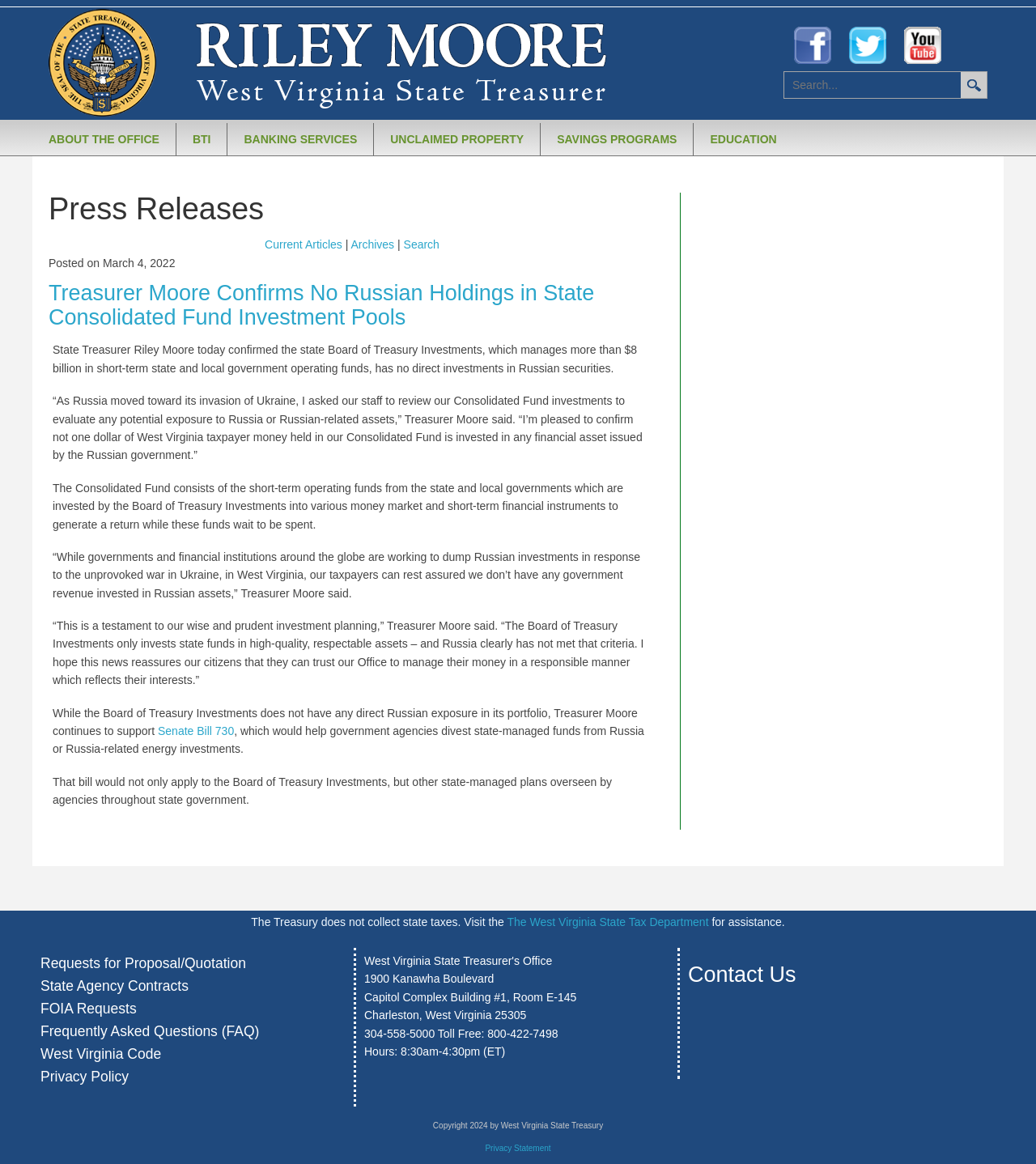What is the topic of the press release on this webpage?
Please use the image to provide a one-word or short phrase answer.

Russian Holdings